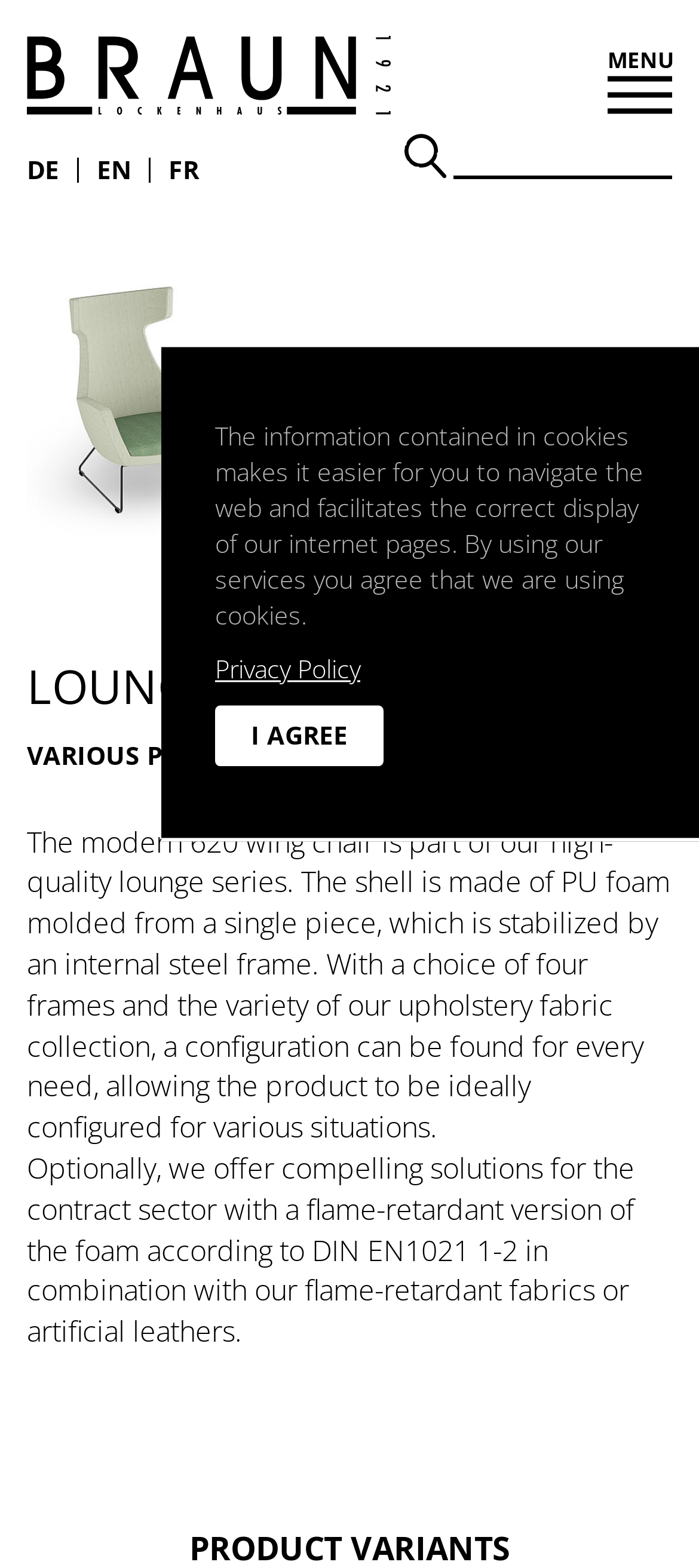Show the bounding box coordinates of the element that should be clicked to complete the task: "Enter text in the search box".

[0.649, 0.085, 0.962, 0.114]